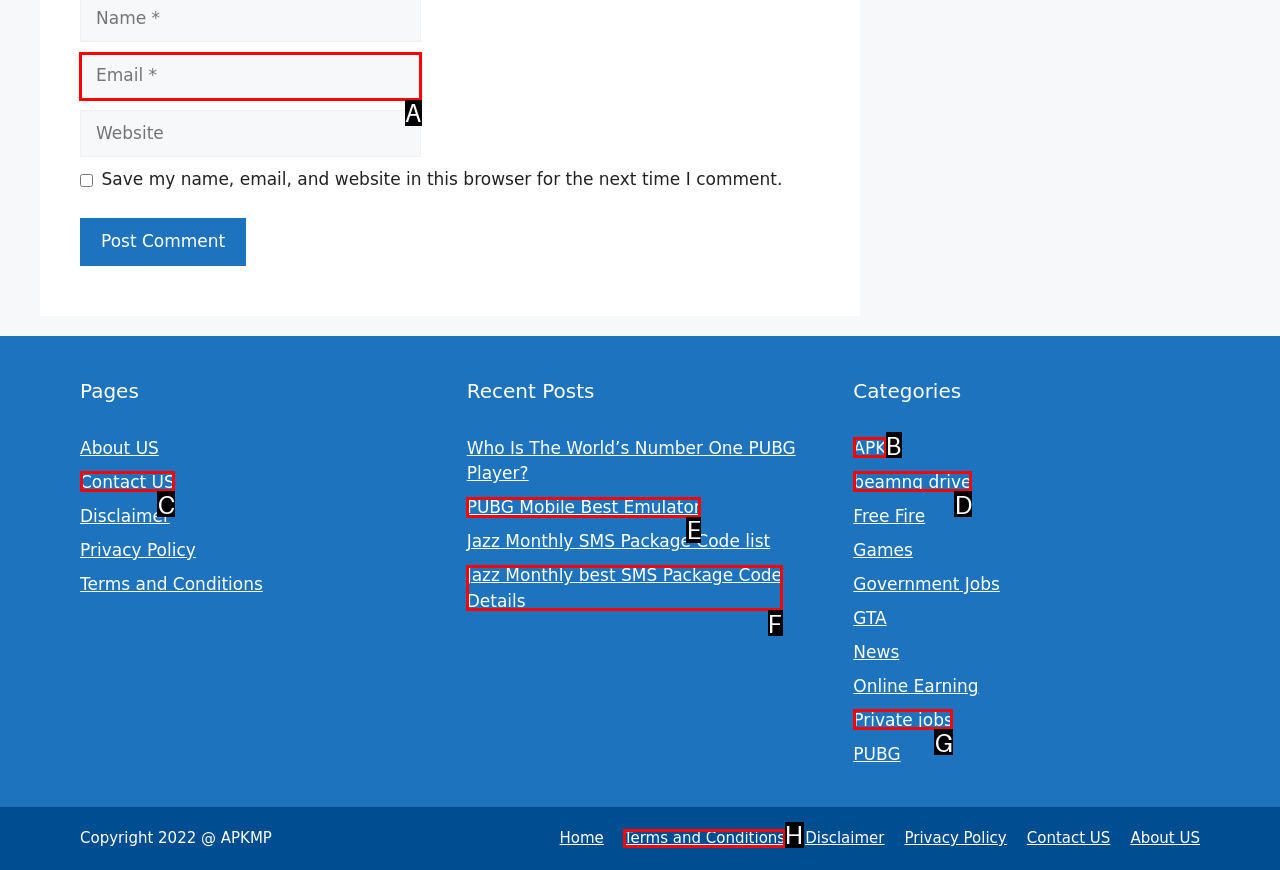What is the letter of the UI element you should click to Enter email address? Provide the letter directly.

A